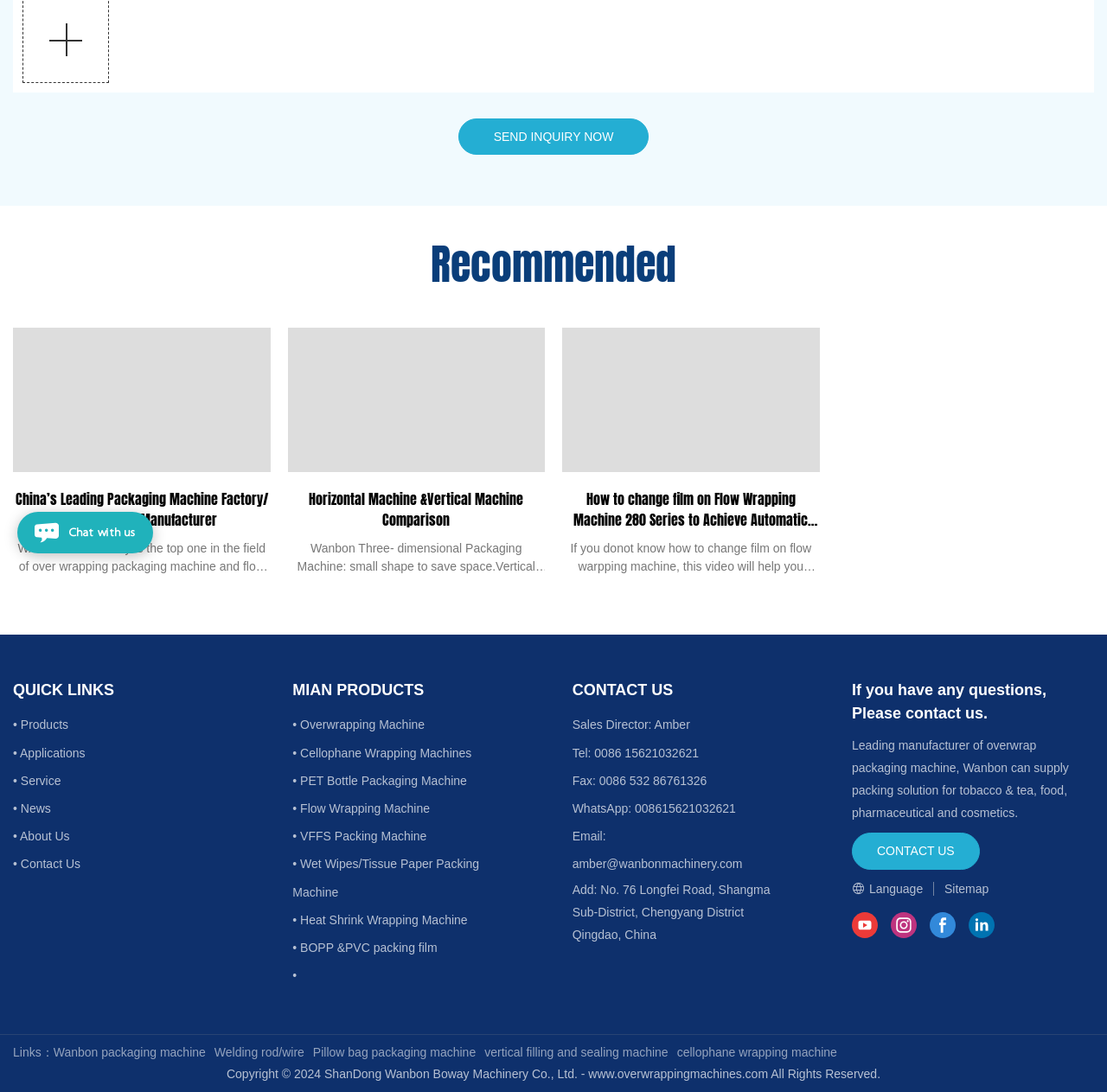Pinpoint the bounding box coordinates of the clickable area needed to execute the instruction: "Click the 'SEND INQUIRY NOW' button". The coordinates should be specified as four float numbers between 0 and 1, i.e., [left, top, right, bottom].

[0.414, 0.109, 0.586, 0.142]